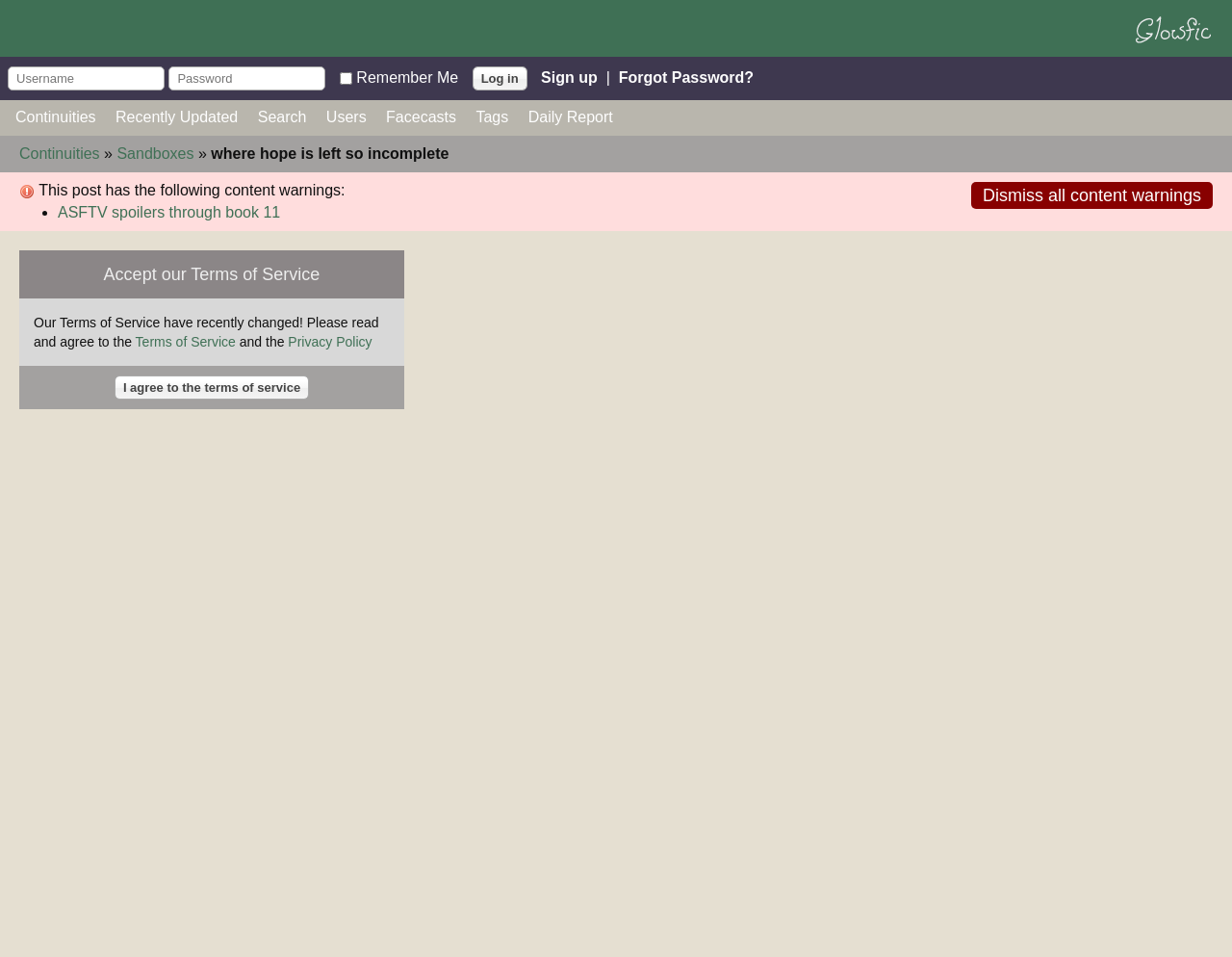Provide the bounding box coordinates for the area that should be clicked to complete the instruction: "sign up".

[0.439, 0.072, 0.485, 0.089]